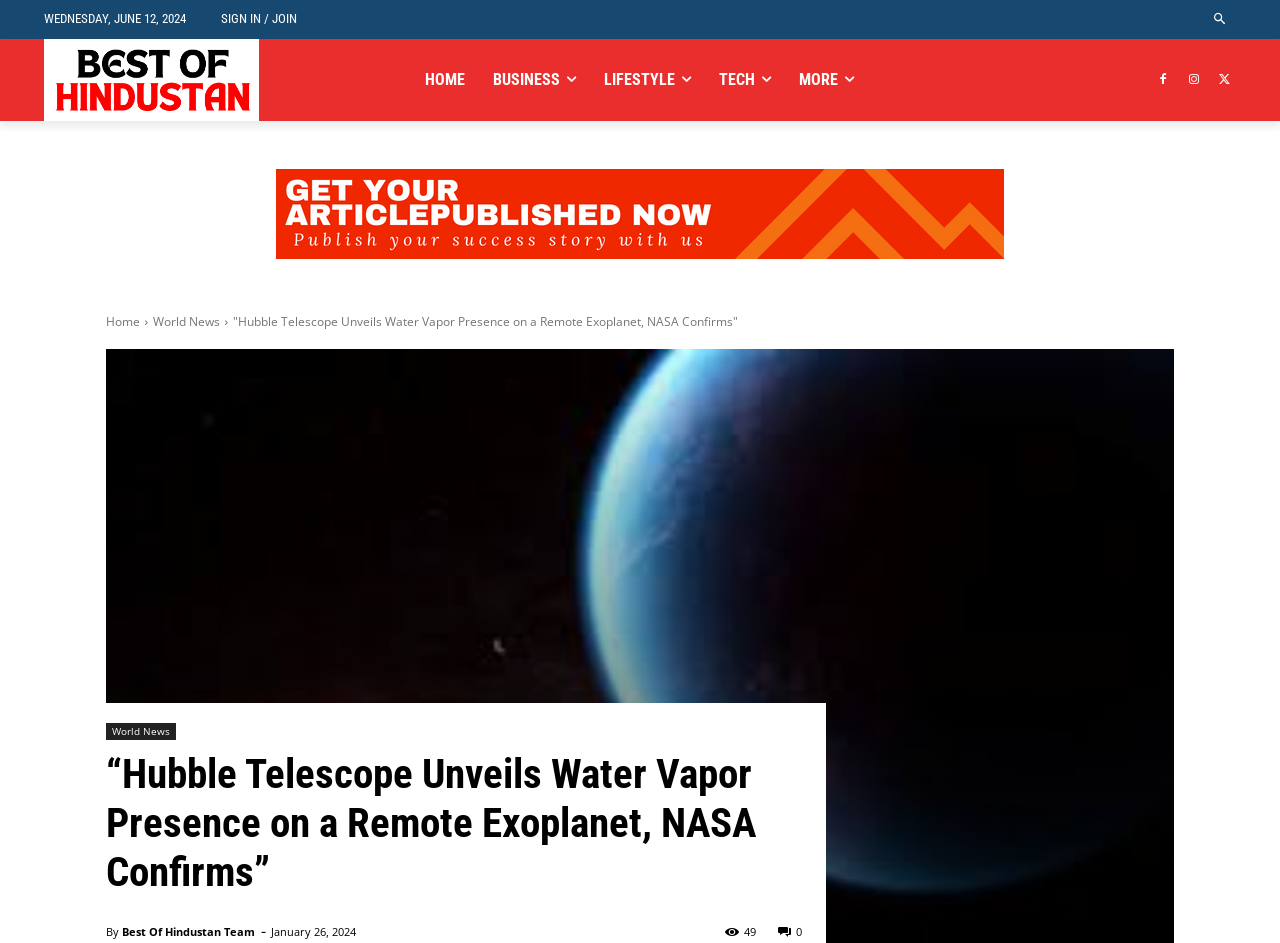Generate a comprehensive caption for the webpage you are viewing.

This webpage is an article about a groundbreaking discovery by NASA astronomers using the Hubble Space Telescope, where they have identified the smallest exoplanet with water vapor in its atmosphere. The planet is named GJ 9827d.

At the top of the page, there is a date "WEDNESDAY, JUNE 12, 2024" and a link to "SIGN IN / JOIN" on the right side. Below that, there is a search button and a logo on the left side, which is an image. The logo is accompanied by a set of navigation links, including "HOME", "BUSINESS", "LIFESTYLE", "TECH", and "MORE", which are evenly spaced across the top of the page.

In the main content area, there is a large image that takes up most of the width of the page. Below the image, there are two columns of text. The left column has a set of links, including "Home" and "World News", while the right column has the title of the article "“Hubble Telescope Unveils Water Vapor Presence on a Remote Exoplanet, NASA Confirms”" in a larger font.

Below the title, there is a section with the author's name, a dash, and the publication date "January 26, 2024". On the right side of this section, there is a link with a share icon and the number "0". The main content of the article is not explicitly described in the accessibility tree, but it is likely to be a detailed report on the discovery of the exoplanet with water vapor in its atmosphere.